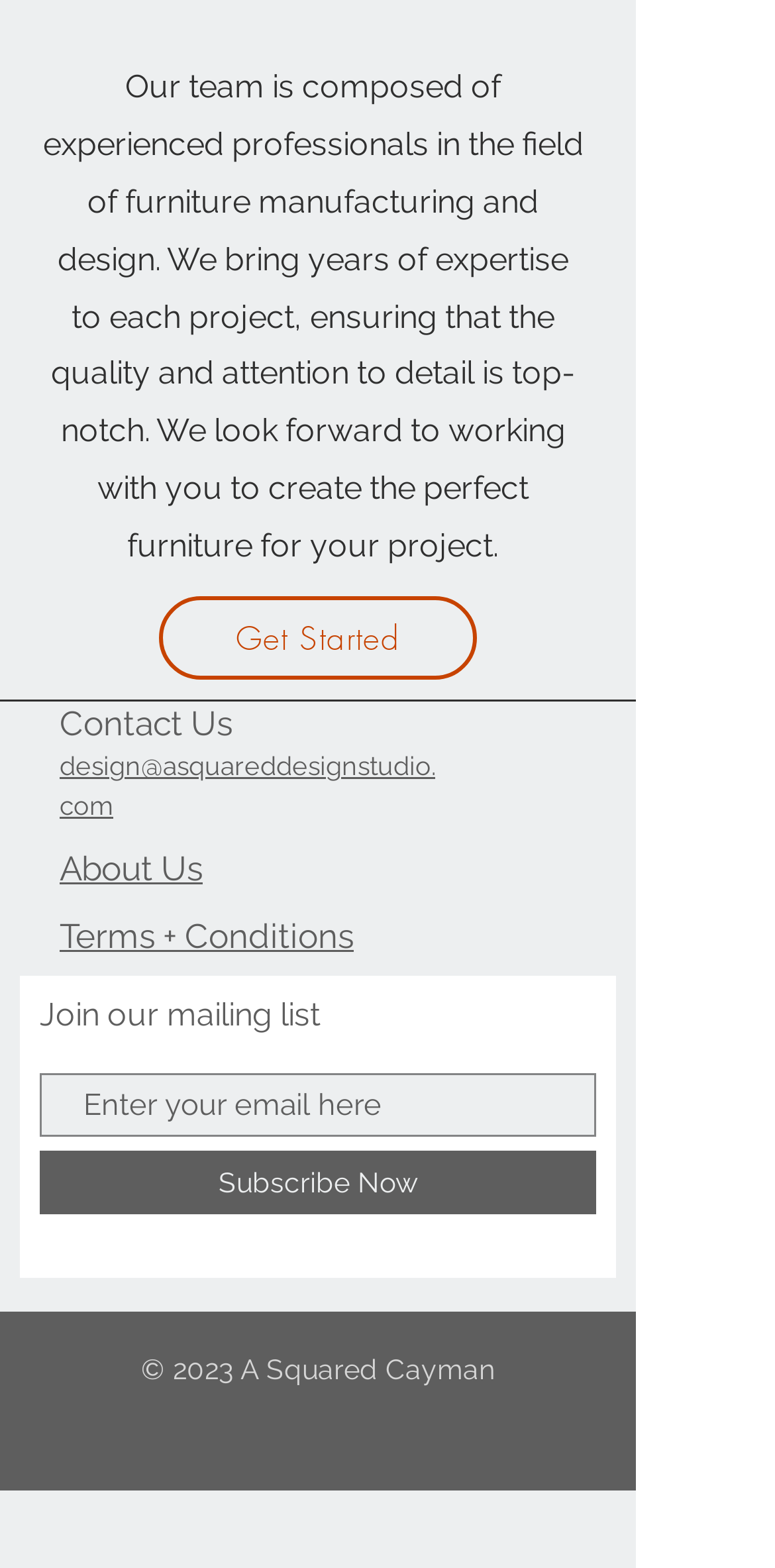Using the webpage screenshot, find the UI element described by China Development Gateway. Provide the bounding box coordinates in the format (top-left x, top-left y, bottom-right x, bottom-right y), ensuring all values are floating point numbers between 0 and 1.

None